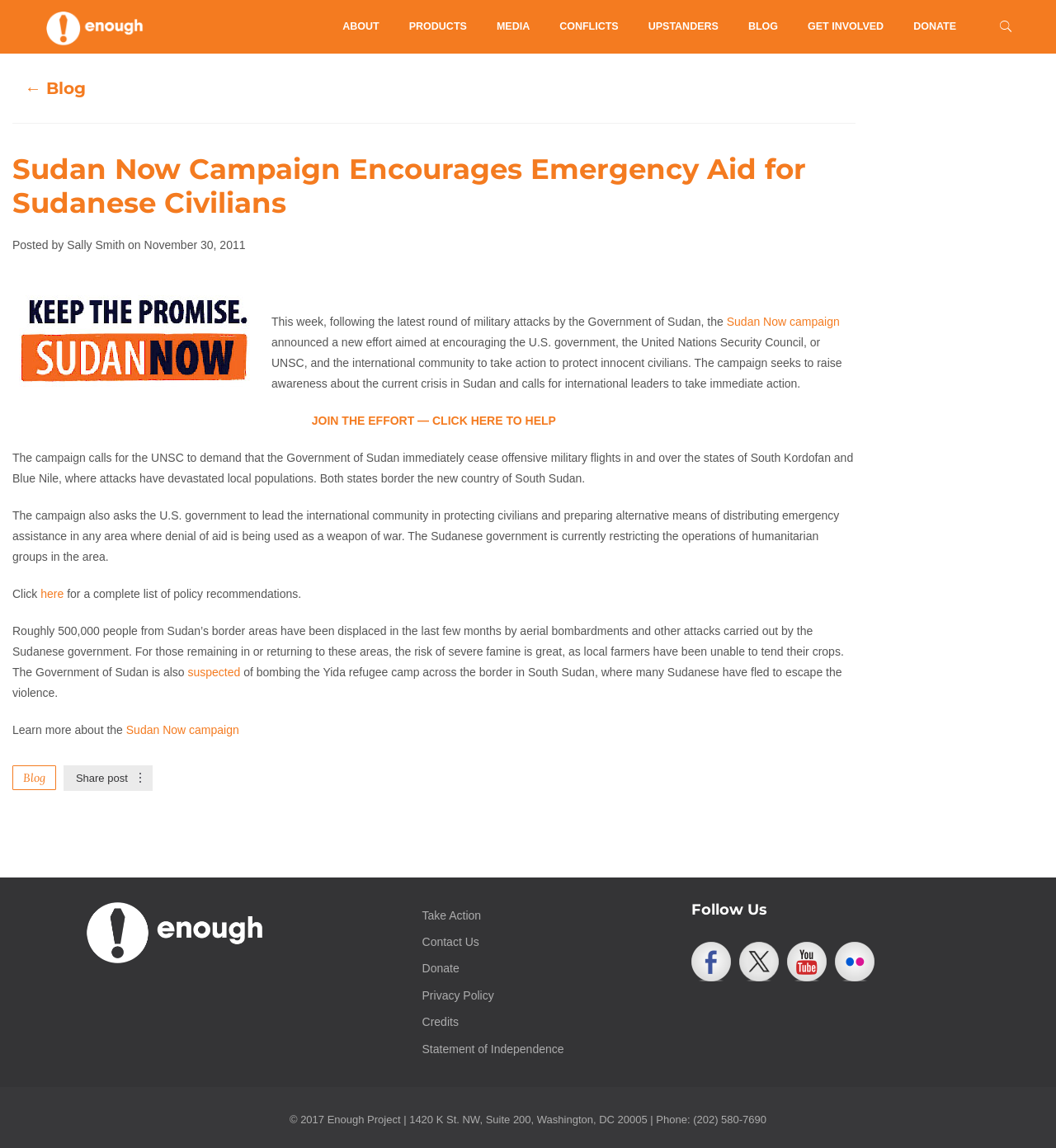Based on the visual content of the image, answer the question thoroughly: What is the purpose of the Sudan Now campaign?

The purpose of the Sudan Now campaign is to protect innocent civilians by encouraging the U.S. government, the United Nations Security Council, and the international community to take action to stop the violence and human rights abuses in Sudan.